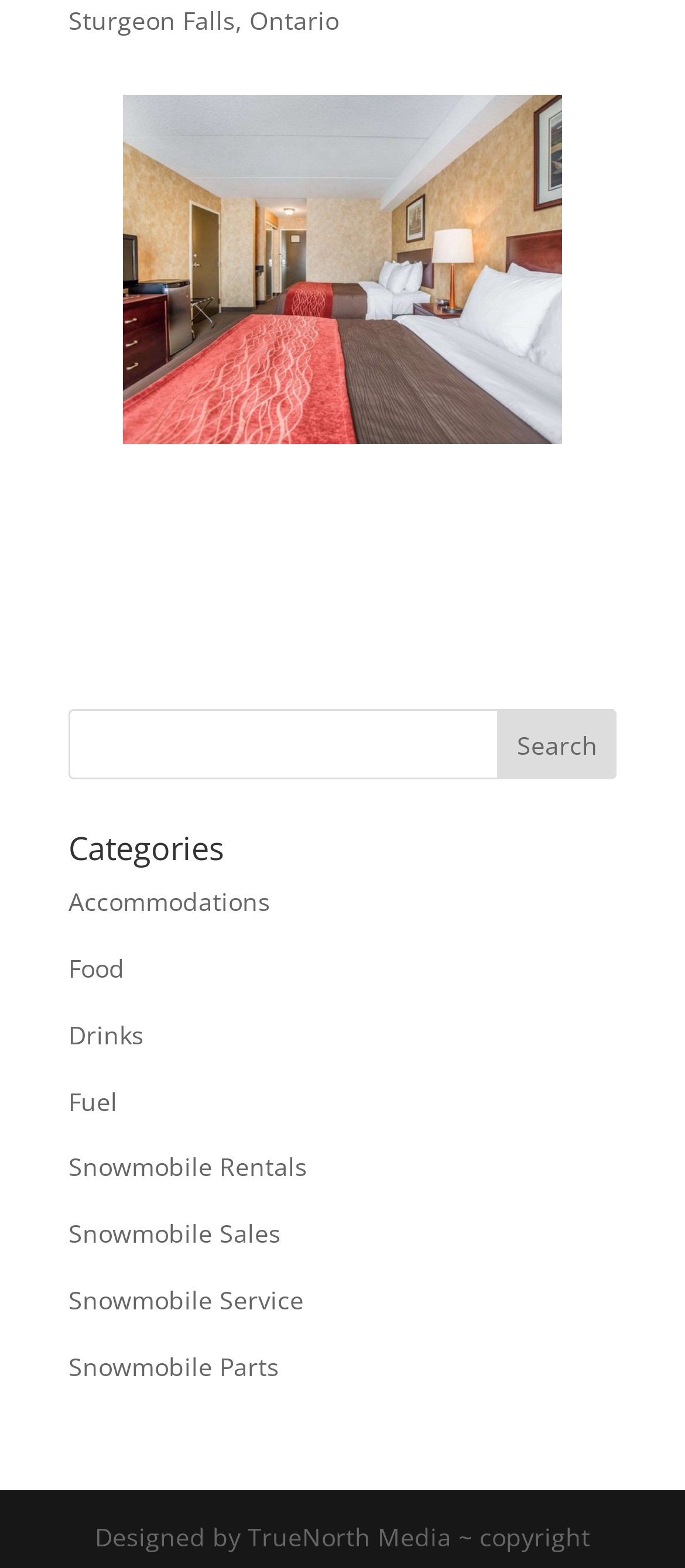Identify the bounding box coordinates for the UI element described as follows: Fuel. Use the format (top-left x, top-left y, bottom-right x, bottom-right y) and ensure all values are floating point numbers between 0 and 1.

[0.1, 0.691, 0.172, 0.713]